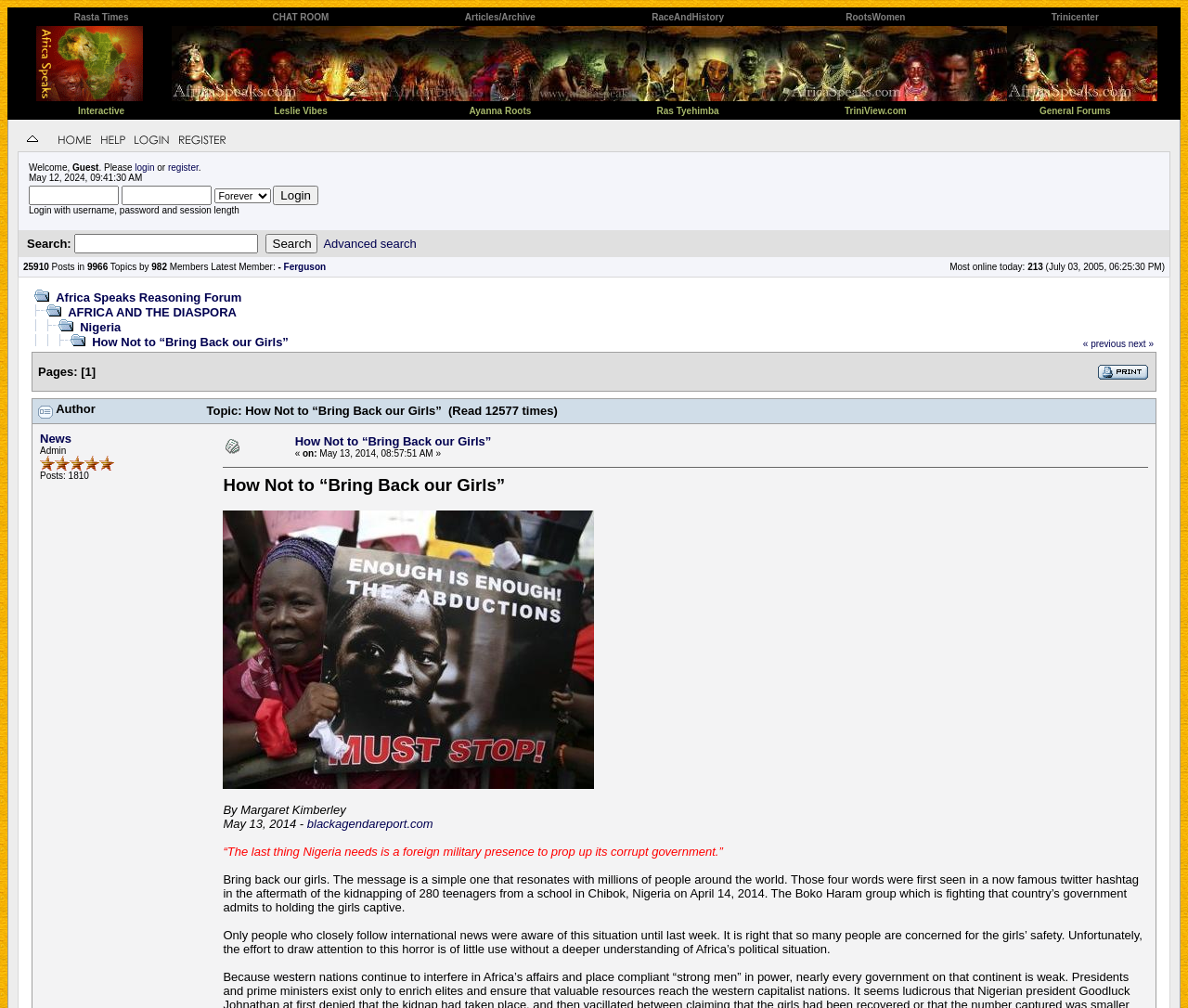Answer the question in a single word or phrase:
What is the title of the section below the top navigation bar?

Africa Speaks.com